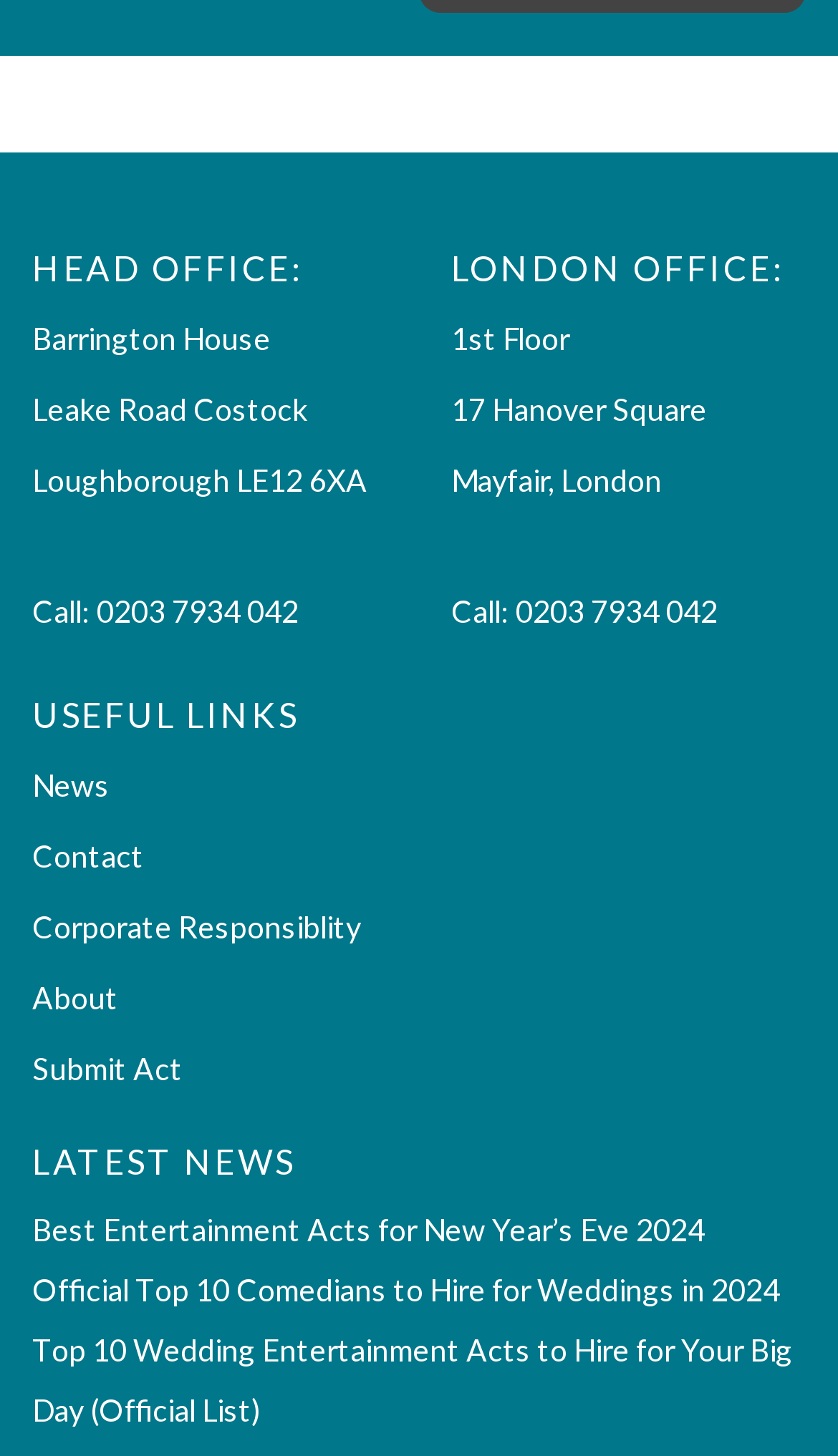Please give the bounding box coordinates of the area that should be clicked to fulfill the following instruction: "Call the head office". The coordinates should be in the format of four float numbers from 0 to 1, i.e., [left, top, right, bottom].

[0.038, 0.407, 0.356, 0.432]